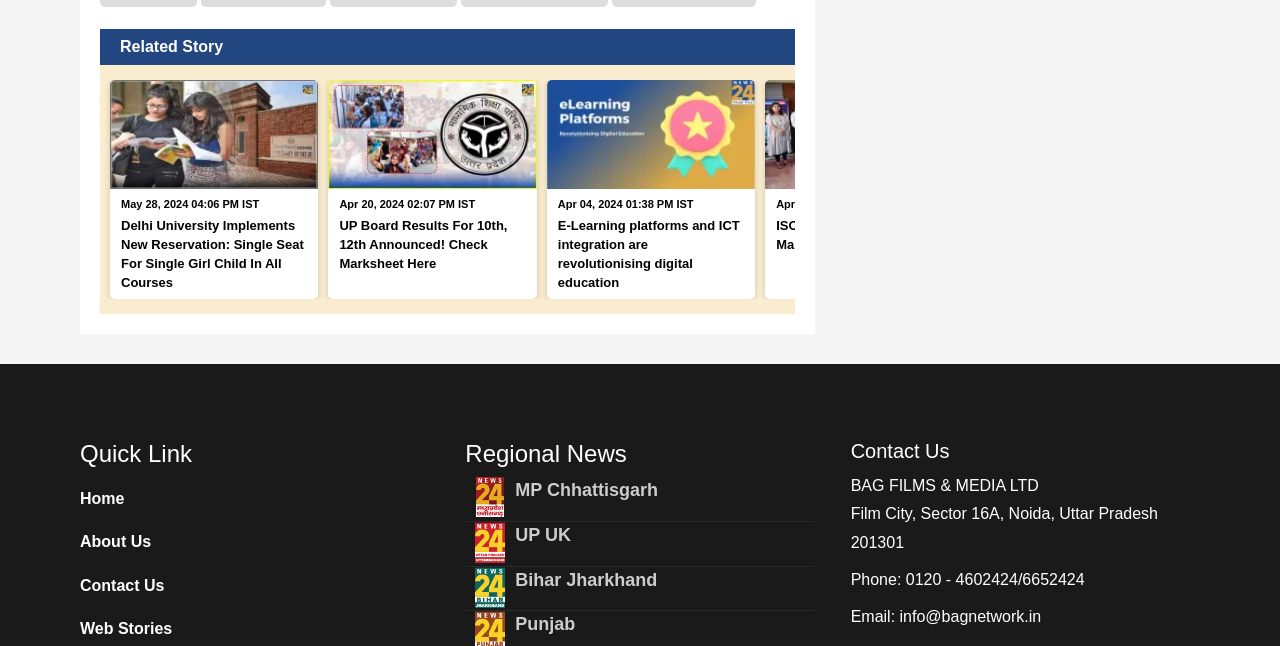Predict the bounding box coordinates of the area that should be clicked to accomplish the following instruction: "Click on 'About Us'". The bounding box coordinates should consist of four float numbers between 0 and 1, i.e., [left, top, right, bottom].

[0.062, 0.818, 0.185, 0.861]